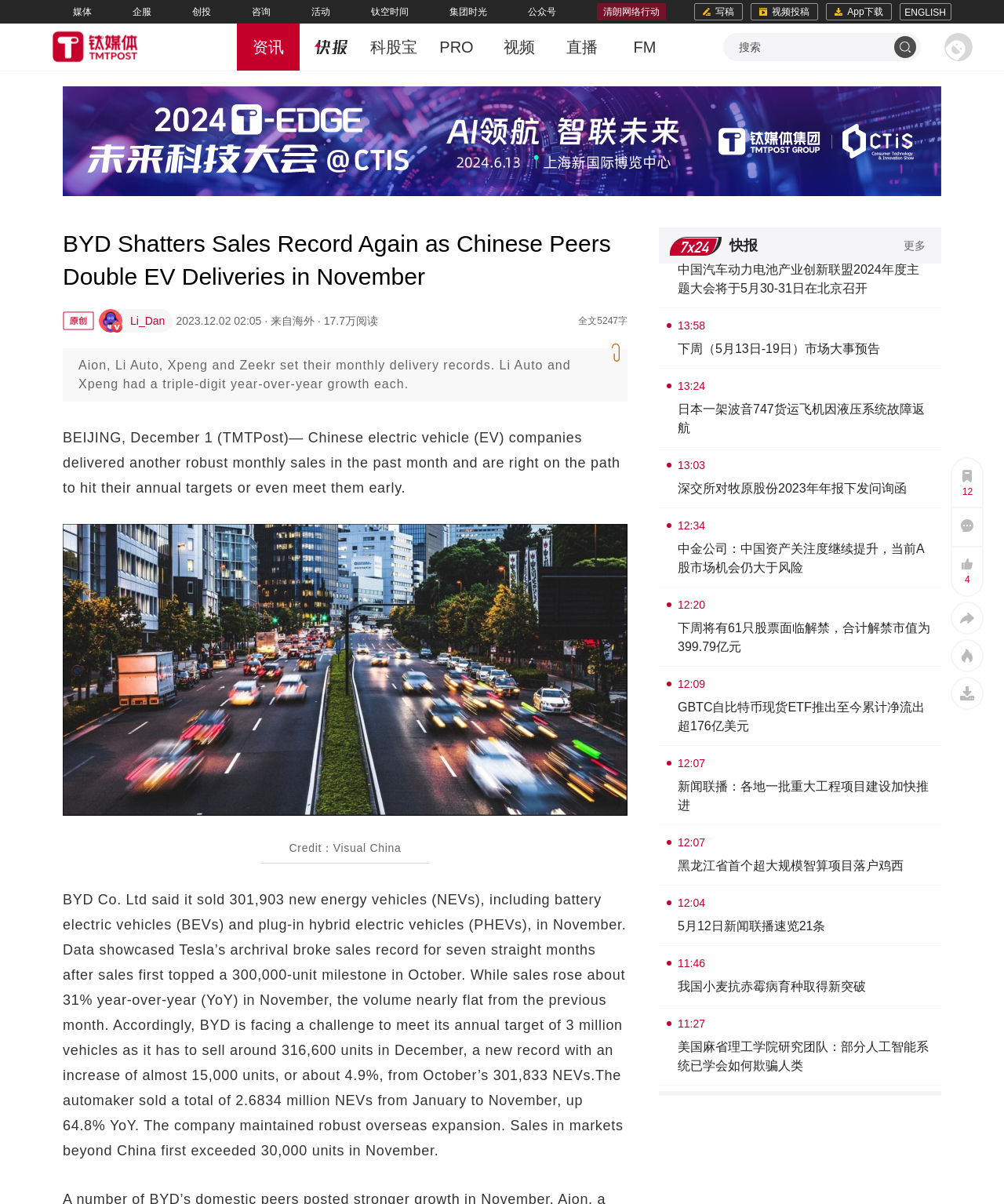Please predict the bounding box coordinates (top-left x, top-left y, bottom-right x, bottom-right y) for the UI element in the screenshot that fits the description: SEND INQUIRY NOW

None